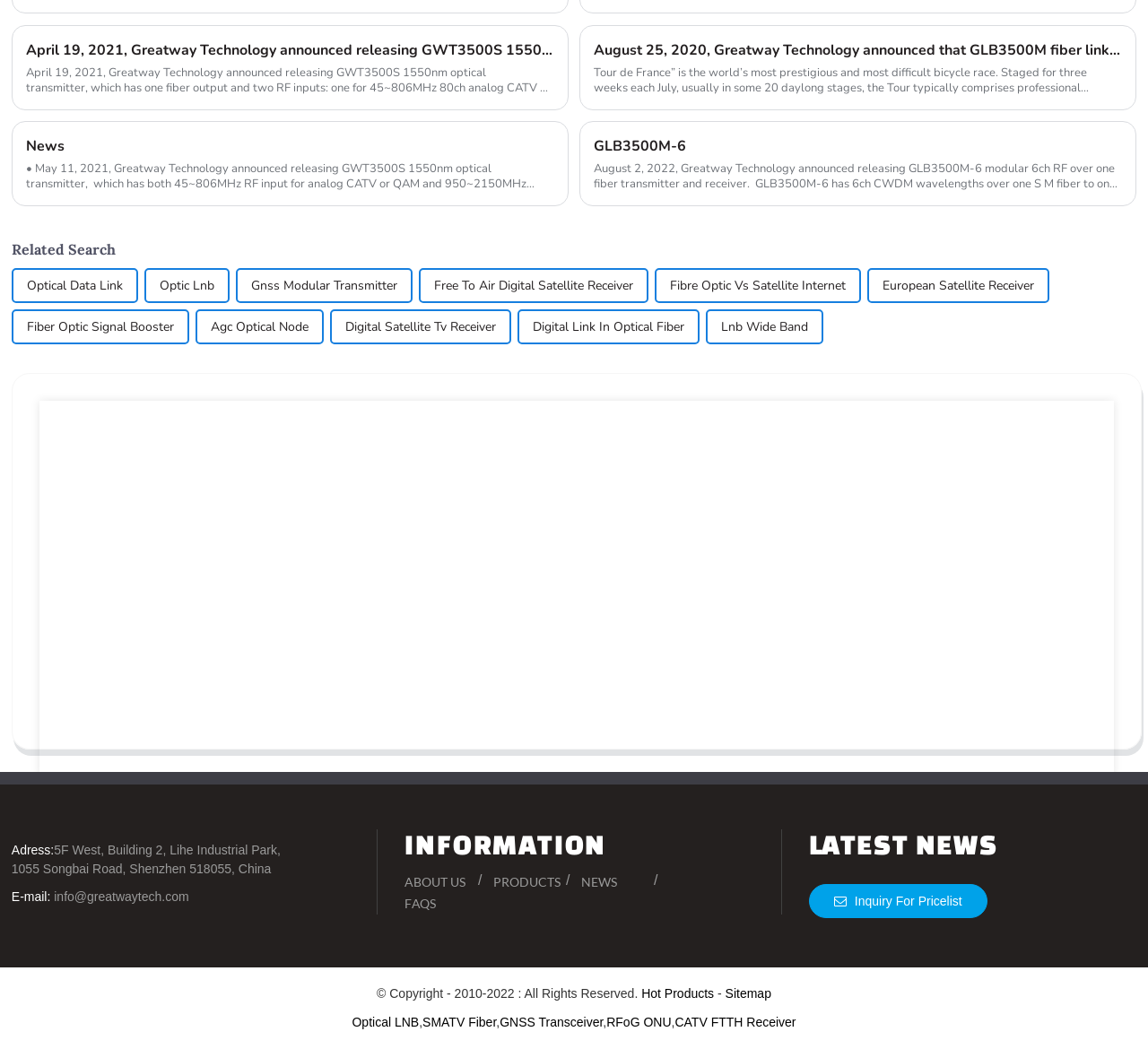Give a one-word or short phrase answer to this question: 
What is the address of the company?

5F West, Building 2, Lihe Industrial Park, 1055 Songbai Road, Shenzhen 518055, China